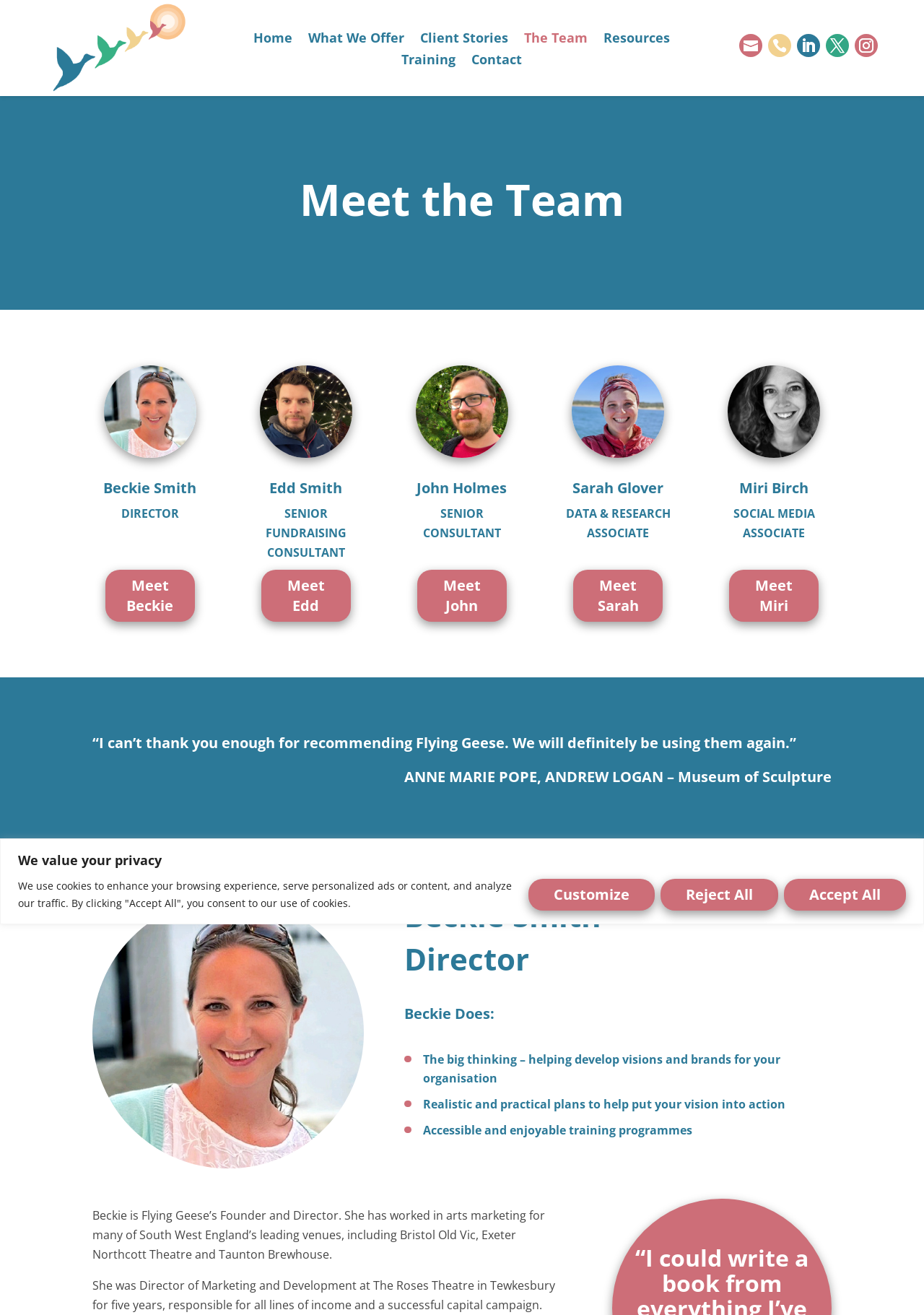Identify and provide the title of the webpage.

Meet the Team